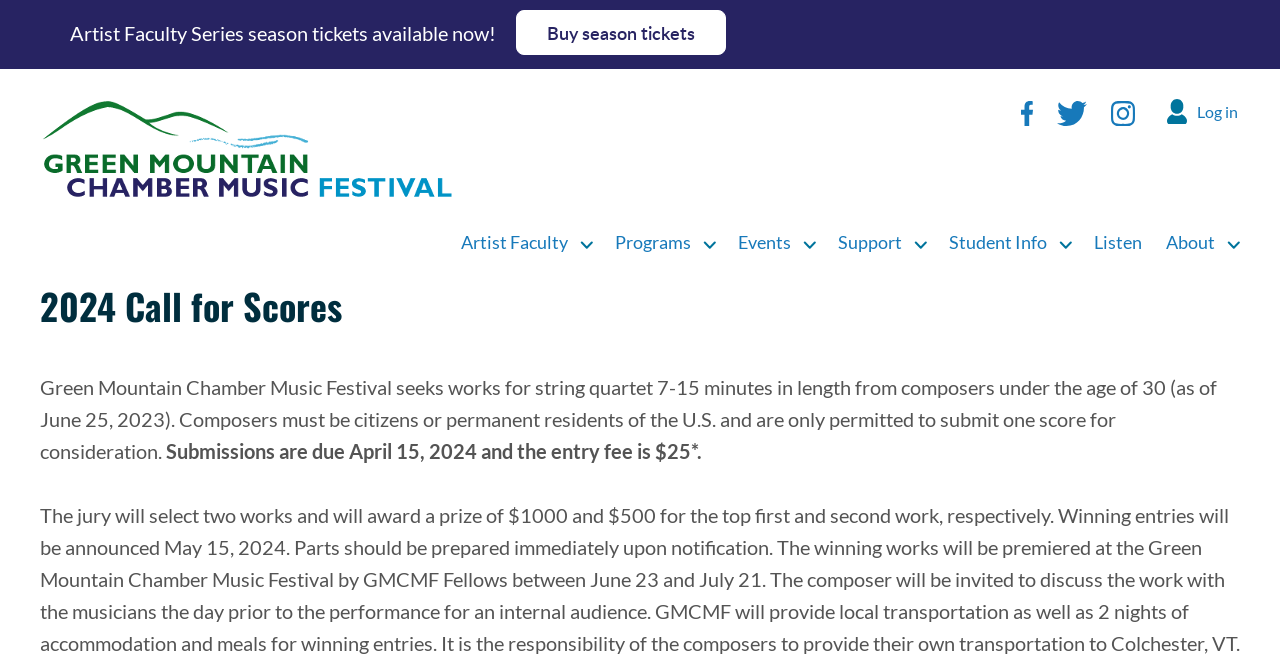Given the following UI element description: "About", find the bounding box coordinates in the webpage screenshot.

[0.909, 0.345, 0.951, 0.384]